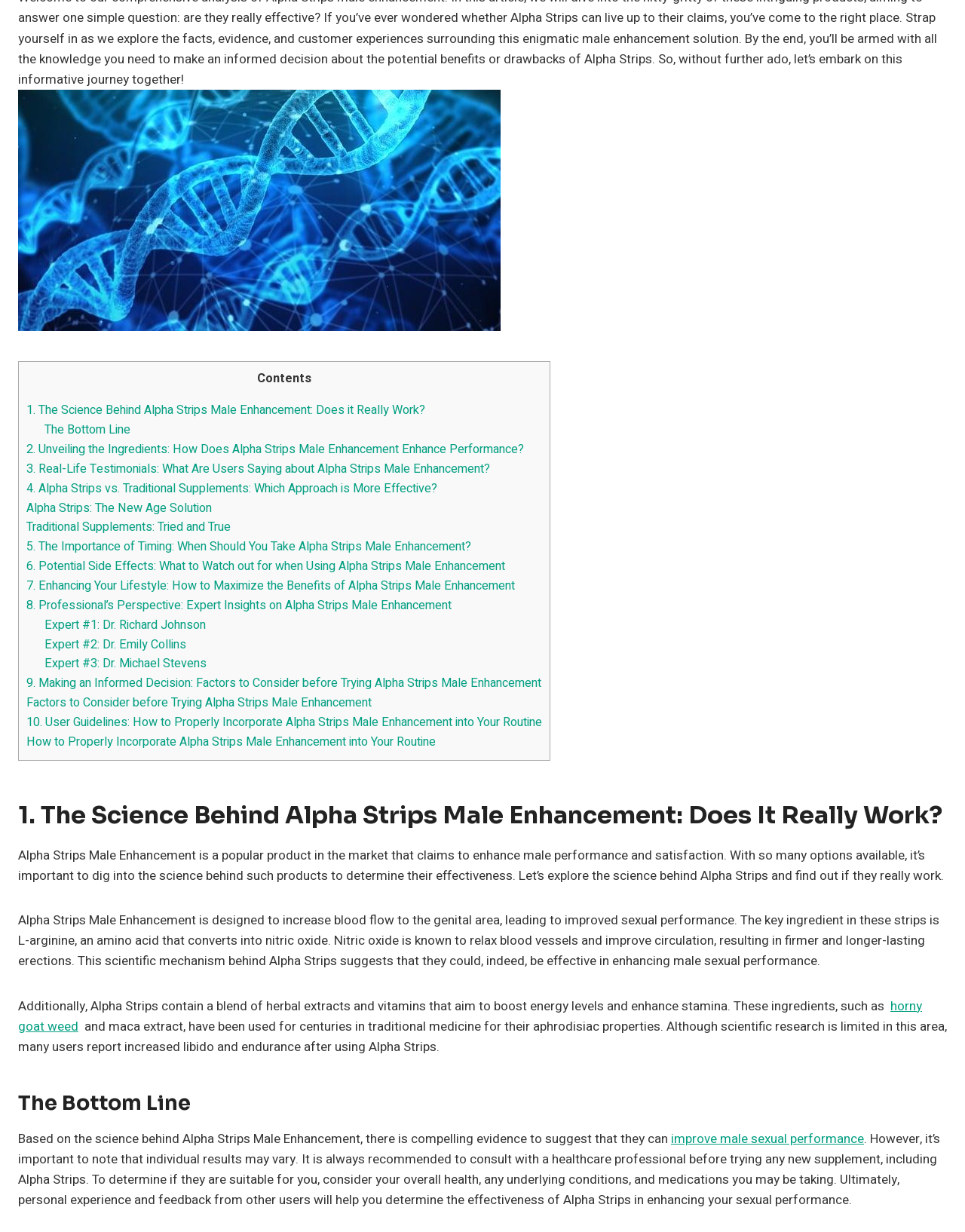Determine the bounding box coordinates for the region that must be clicked to execute the following instruction: "Click on '1. The Science Behind Alpha Strips Male Enhancement: Does it Really Work?'".

[0.027, 0.326, 0.441, 0.341]